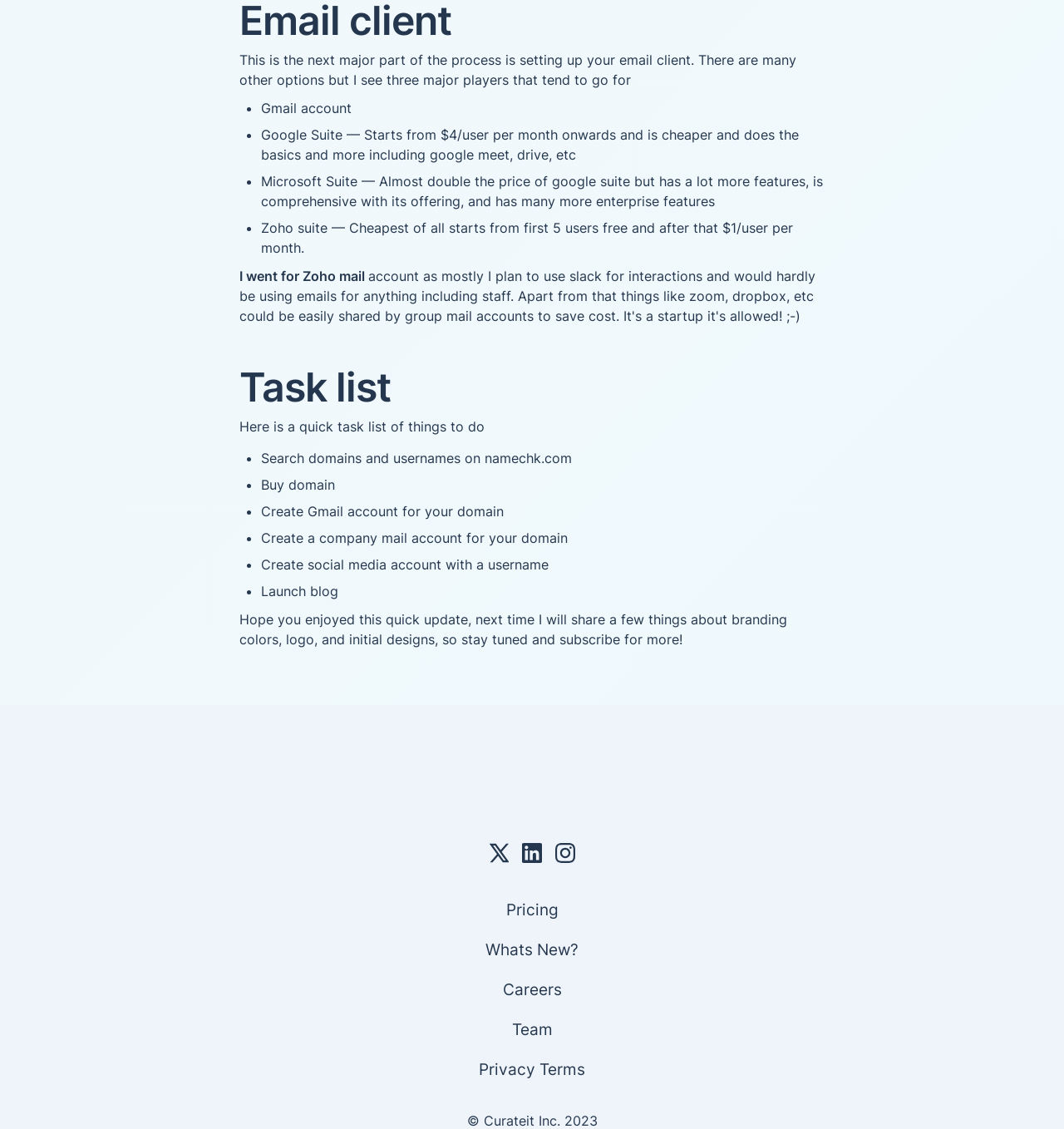Determine the bounding box coordinates of the element's region needed to click to follow the instruction: "Click on LinkedIn". Provide these coordinates as four float numbers between 0 and 1, formatted as [left, top, right, bottom].

[0.491, 0.747, 0.509, 0.764]